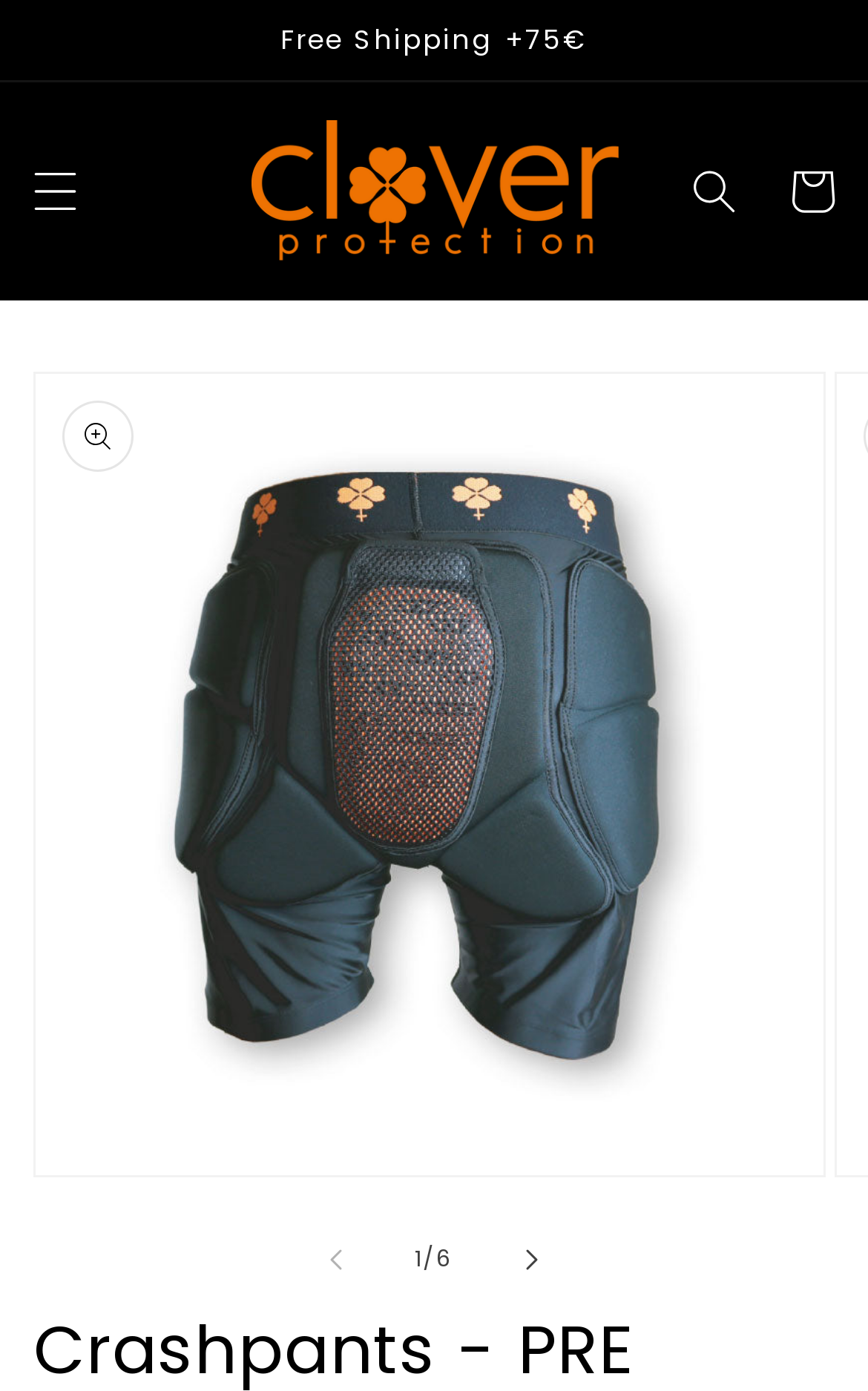Craft a detailed narrative of the webpage's structure and content.

The webpage is about Clover Protection, a brand that offers crash pants with RZ Technology. At the top of the page, there is an announcement section that spans the entire width, with a message "Free Shipping +75€" displayed prominently. Below this section, there are three elements aligned horizontally: a menu button on the left, a link to "Clover Protection" in the center, and a search button on the right.

The "Clover Protection" link is accompanied by an image of the brand's logo. The menu and search buttons are compact and situated near the top edge of the page. On the far right, there is a link to "Cart".

The main content of the page is a gallery viewer that occupies most of the page's real estate. It displays a series of images, with navigation buttons "Slide left" and "Slide right" at the bottom. The "Slide left" button is currently disabled. Above the navigation buttons, there is a text indicator showing "1 of [total number of images]".

Overall, the webpage has a clean and organized layout, with a focus on showcasing the Clover Protection brand and its products.